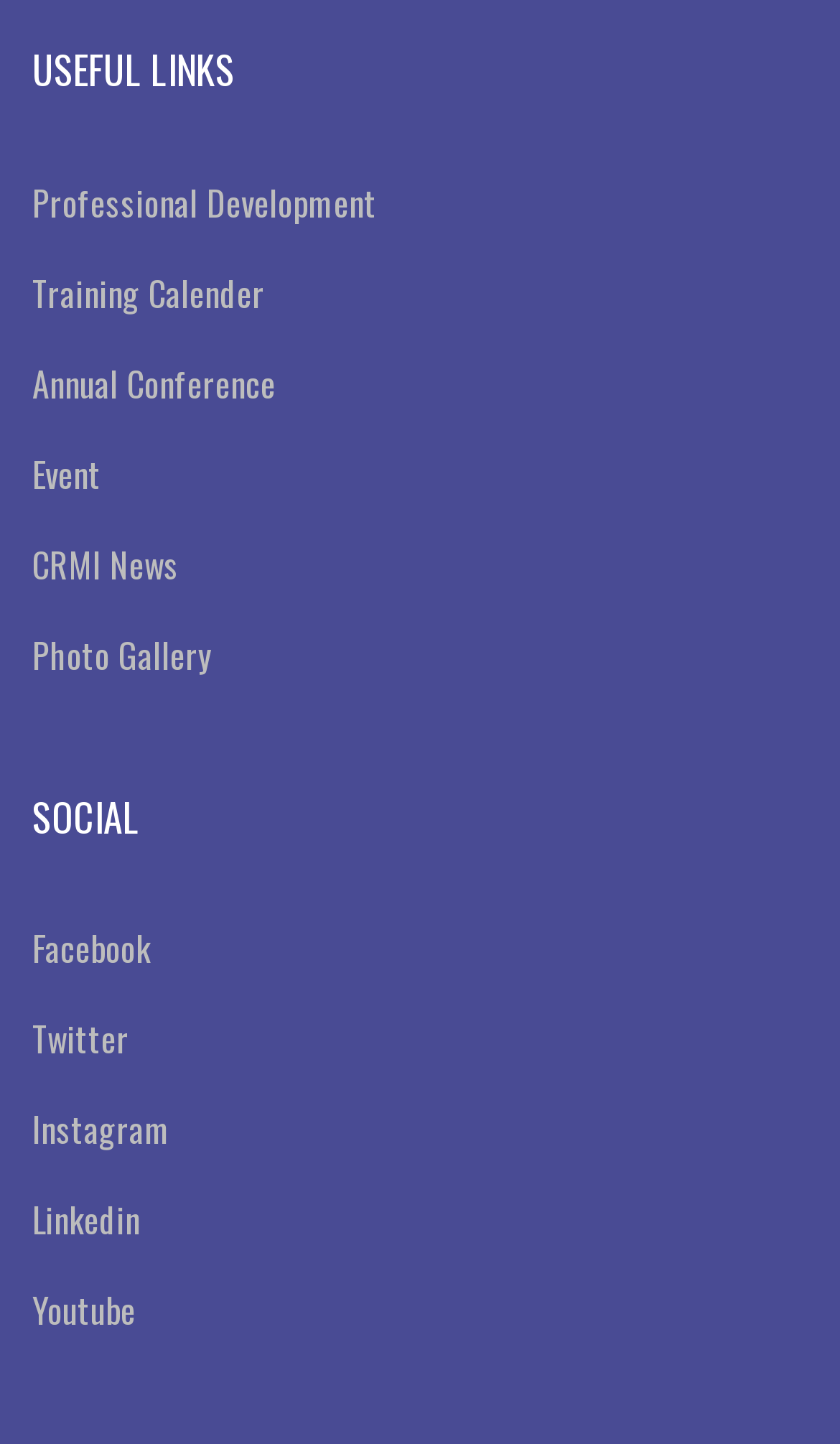Calculate the bounding box coordinates of the UI element given the description: "Linkedin".

[0.038, 0.827, 0.167, 0.862]